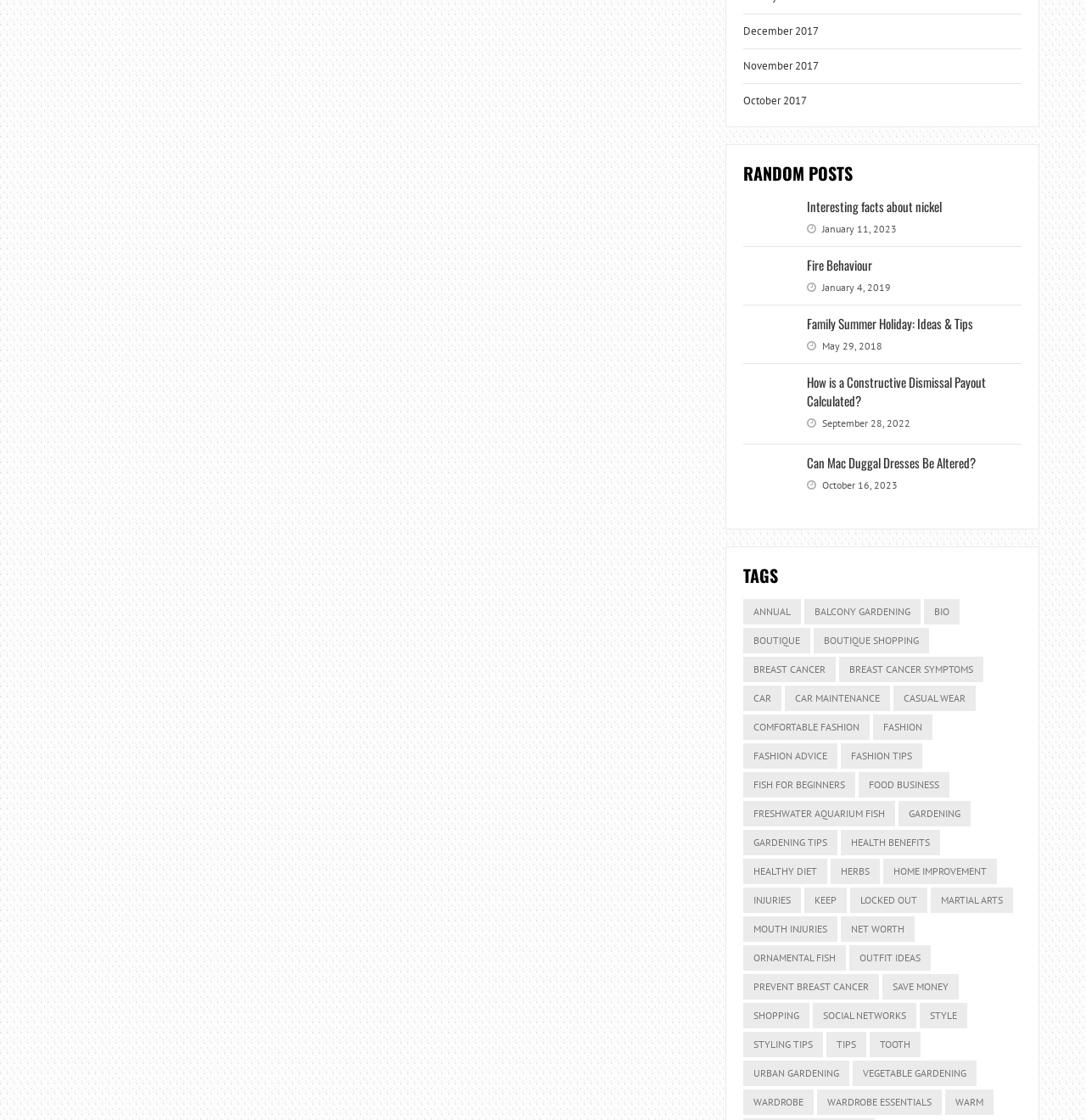Please find the bounding box coordinates of the element's region to be clicked to carry out this instruction: "Click on 'RANDOM POSTS'".

[0.685, 0.145, 0.941, 0.164]